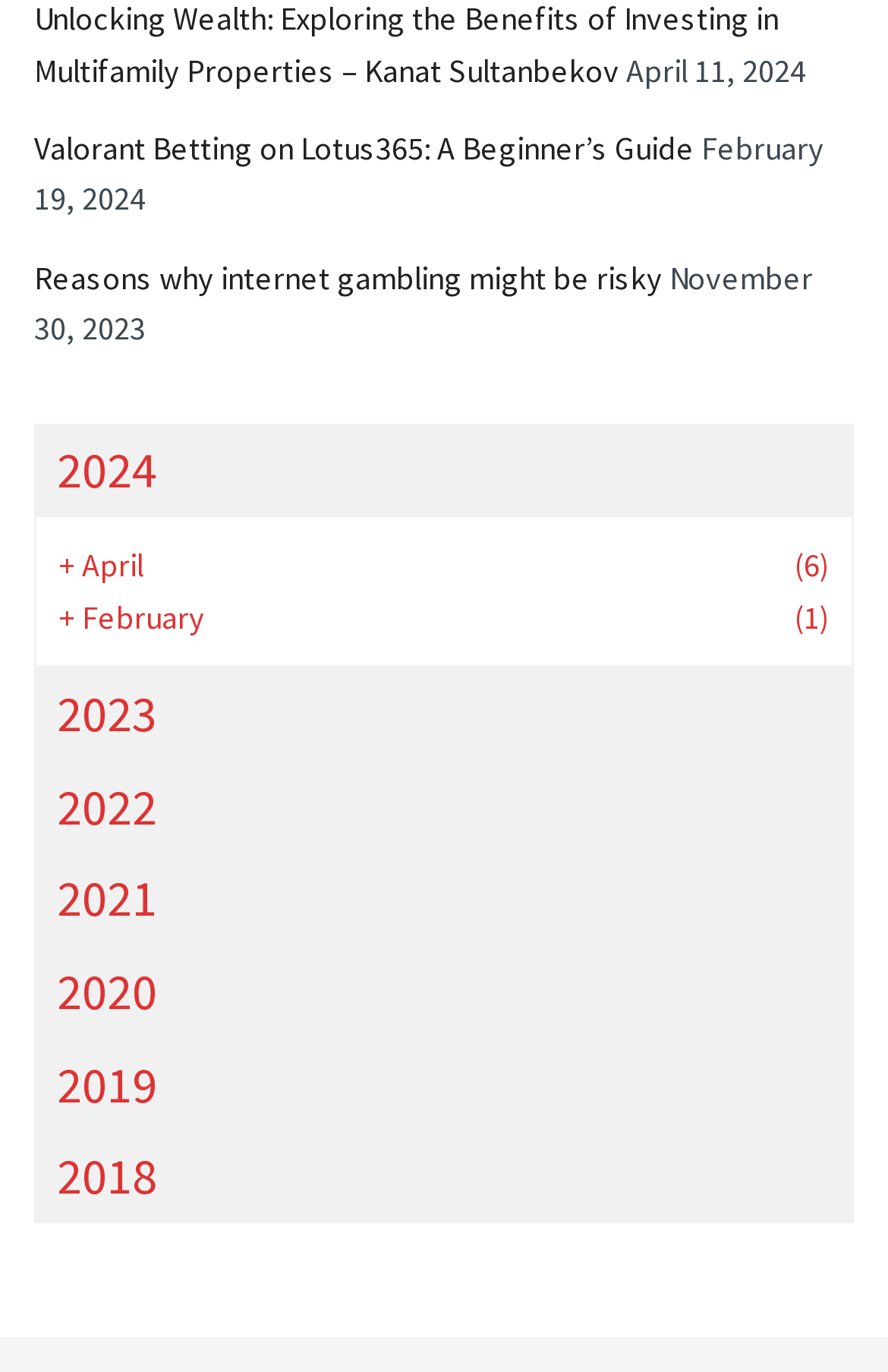How many links are there under the 2024 heading?
Answer with a single word or phrase by referring to the visual content.

2